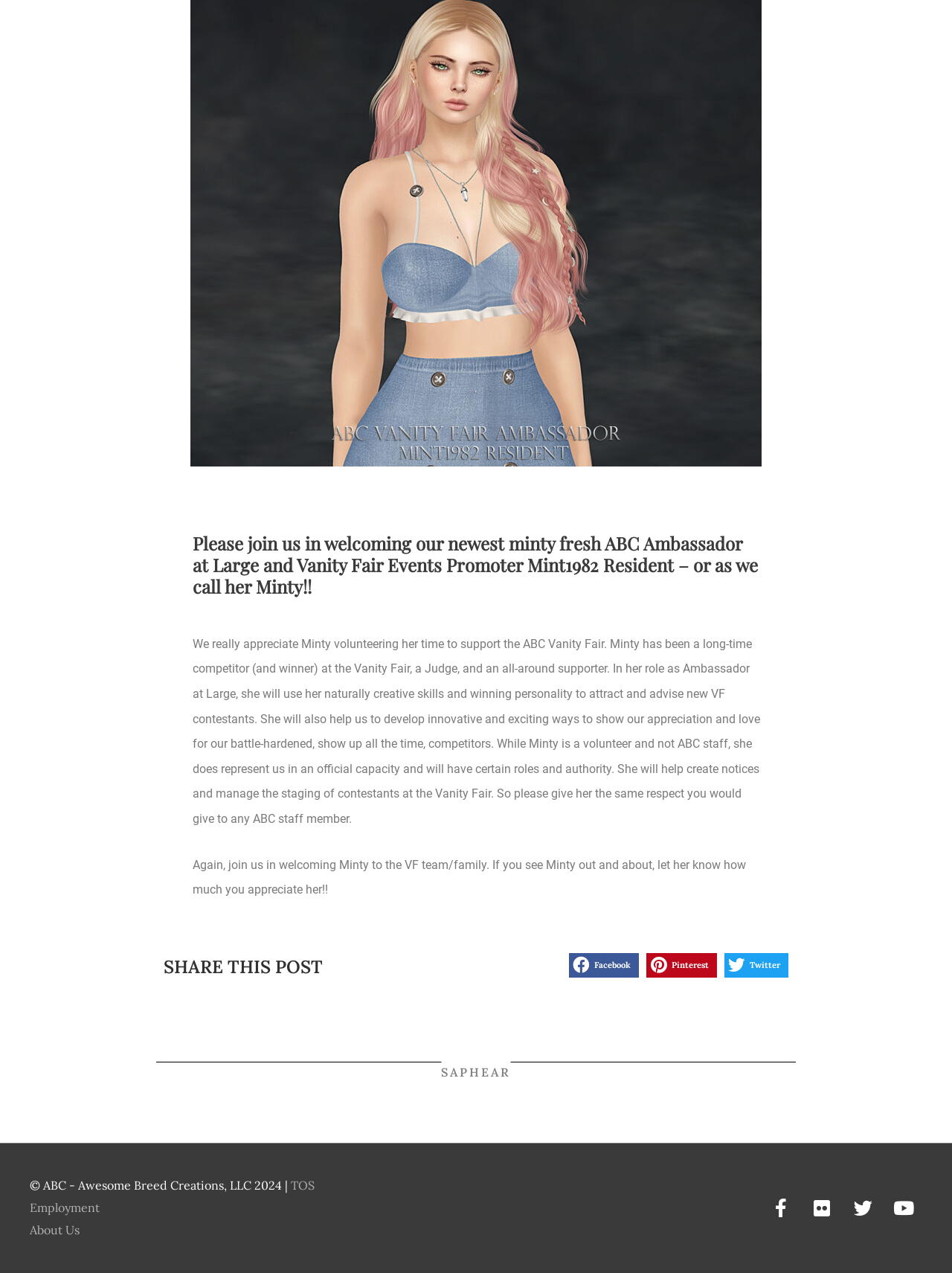Using the webpage screenshot, locate the HTML element that fits the following description and provide its bounding box: "May 1, 2021".

None